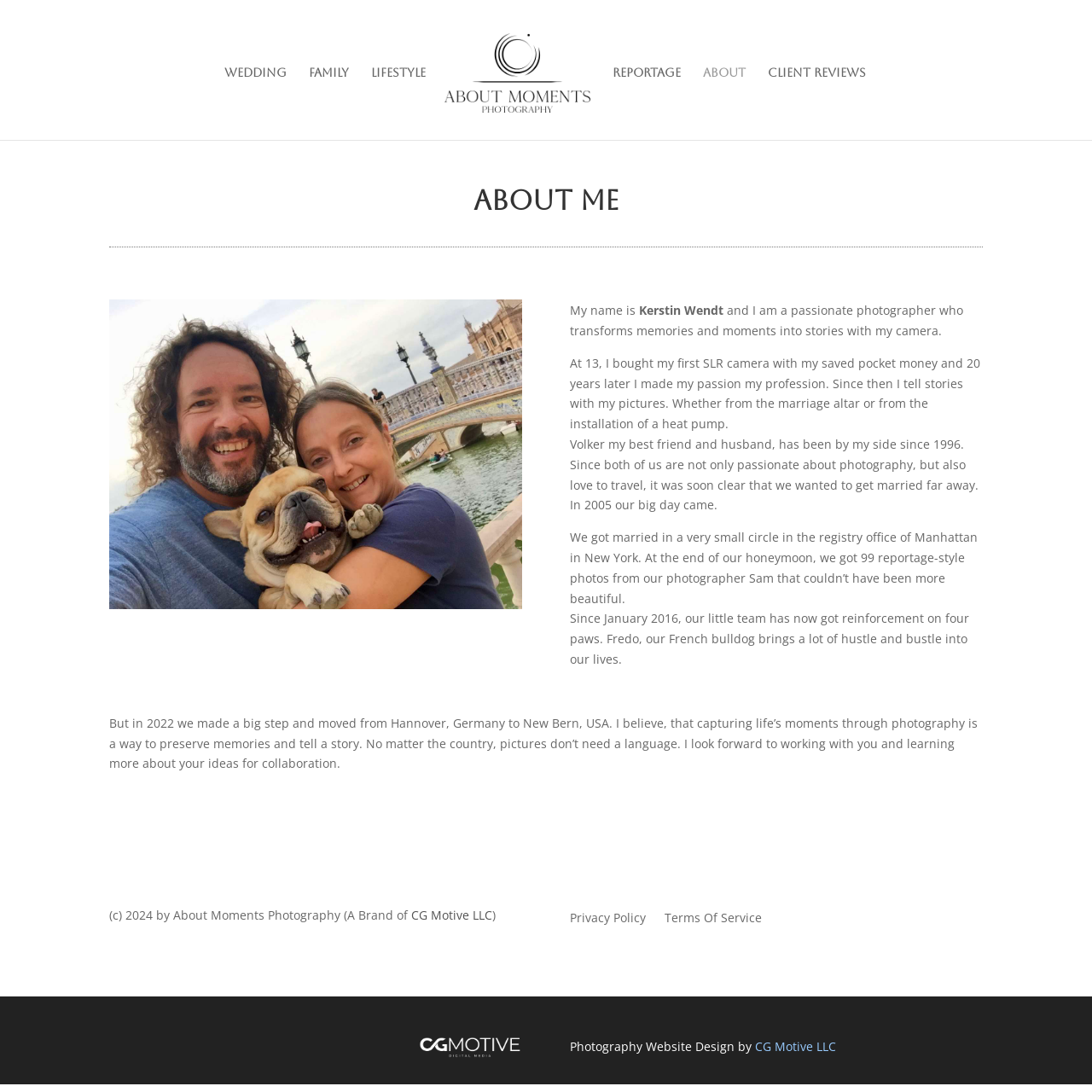Determine the bounding box coordinates for the area you should click to complete the following instruction: "Read about the photographer".

[0.522, 0.277, 0.663, 0.292]